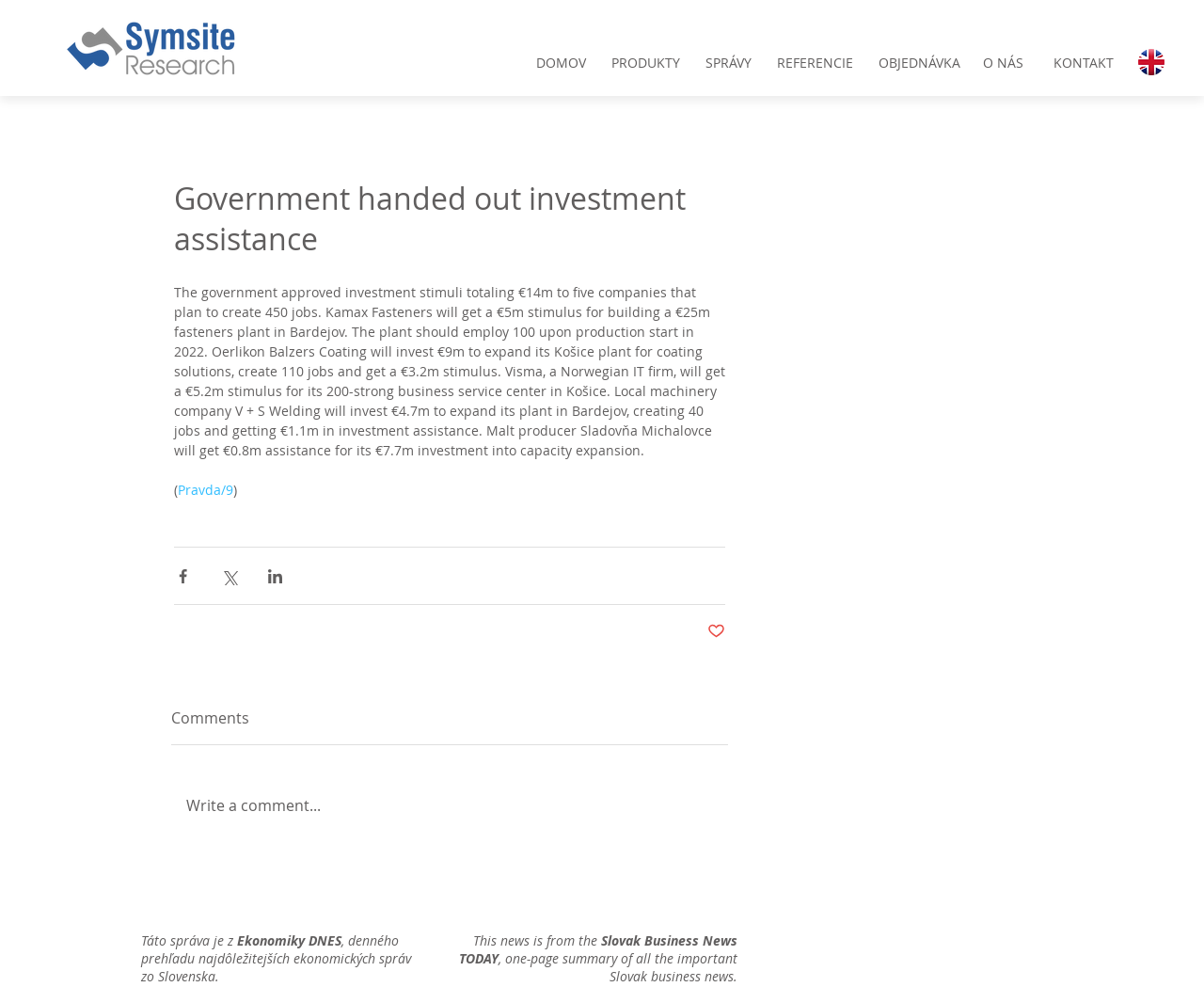Create a detailed summary of all the visual and textual information on the webpage.

This webpage appears to be a news article page. At the top, there are several links, including "KONTAKT", "O NÁS", and a navigation menu with links to "HOME", "PRODUCTS", "NEWS", and other sections. Below these links, there is a main article section with a heading that reads "Government handed out investment assistance". 

The article itself is divided into two parts. The first part describes the government's approval of investment stimuli totaling €14m to five companies, which plan to create 450 jobs. The second part provides more details about each company's investment plans, including Kamax Fasteners, Oerlikon Balzers Coating, Visma, V + S Welding, and Sladovňa Michalovce. 

Below the article, there are three buttons to share the article via Facebook, Twitter, and LinkedIn, each accompanied by a small image. There is also a button to like the post, which is currently not marked as liked. 

Further down, there is a section for comments, with a heading and a separator line. Below the separator, there is a button to write a comment. At the very bottom of the page, there are some additional texts, including a note about the source of the news and a brief description of the Slovak Business News TODAY.